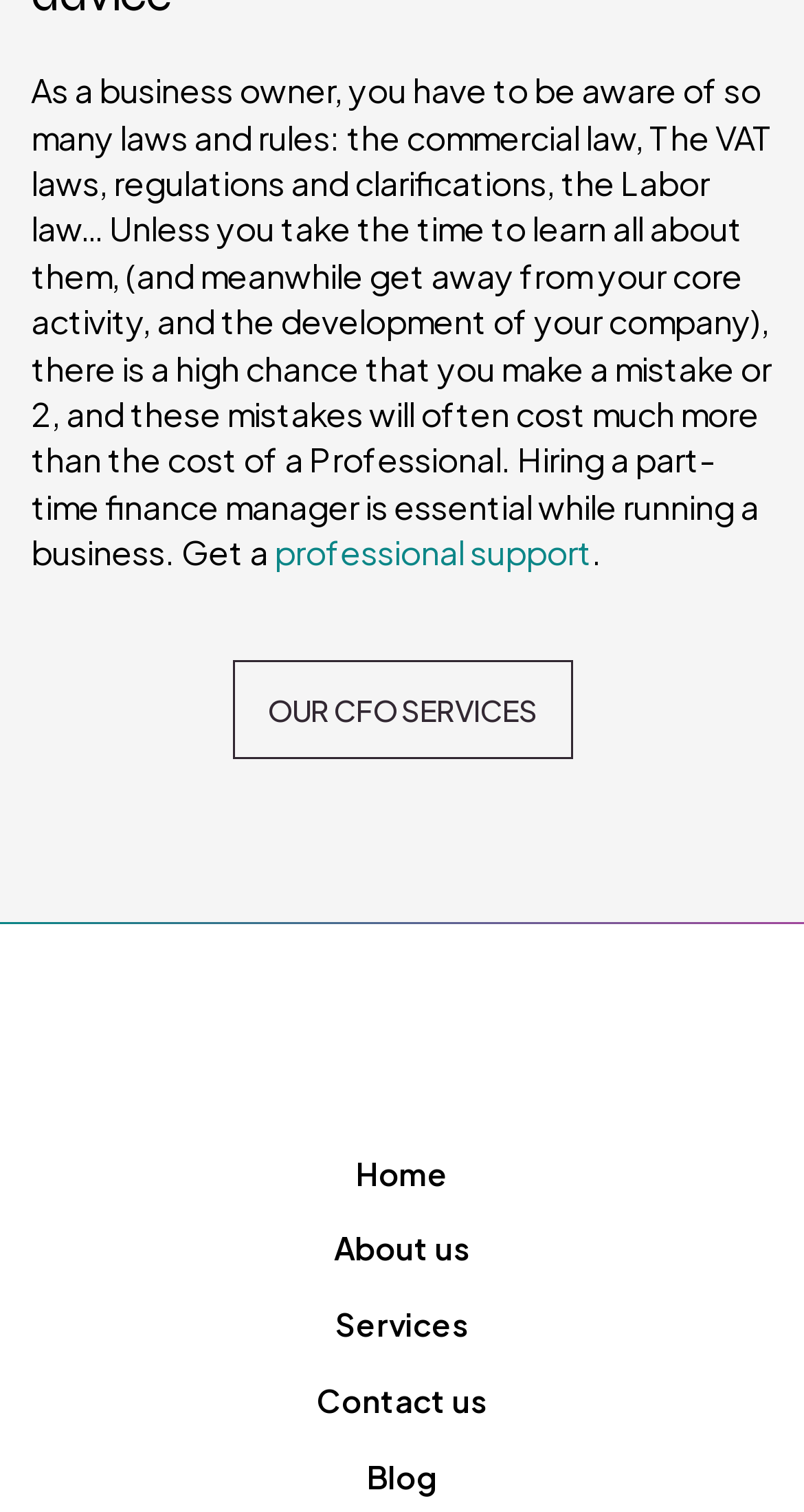Where is the link 'professional support' located?
Could you give a comprehensive explanation in response to this question?

The link 'professional support' is located in the middle of the page, as indicated by its bounding box coordinates [0.341, 0.351, 0.736, 0.379], which suggest that it is positioned vertically around the middle of the page.